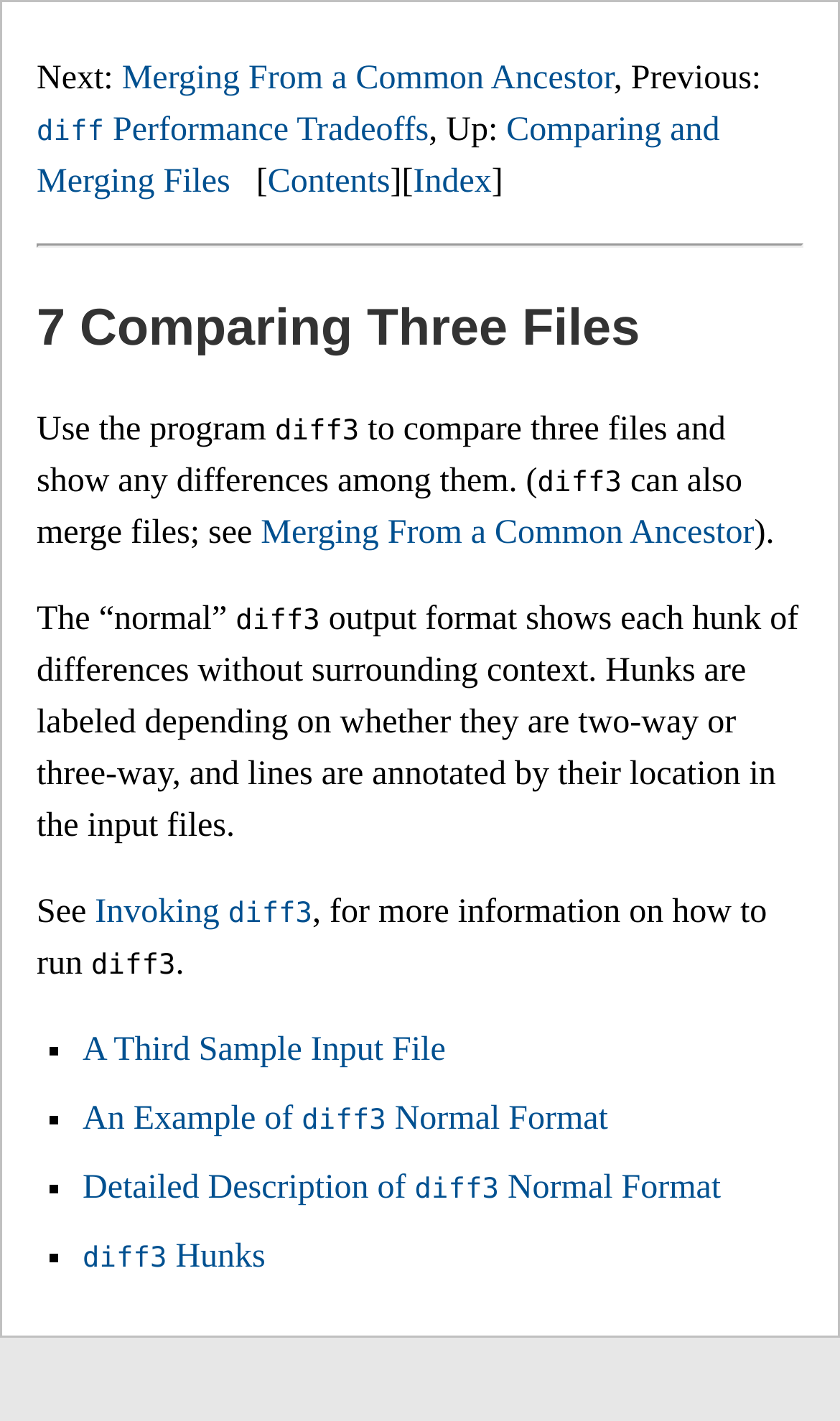Give a full account of the webpage's elements and their arrangement.

This webpage is about comparing and merging files, specifically discussing the `diff3` program. At the top, there are navigation links, including "Next:", "Previous:", "Up:", and links to "Merging From a Common Ancestor", "diff Performance Tradeoffs", and "Comparing and Merging Files". 

Below the navigation links, there is a horizontal separator, followed by a heading "7 Comparing Three Files". The main content of the page starts with a paragraph explaining how to use the `diff3` program to compare three files and show differences among them. 

The text continues to describe the "normal" output format of `diff3`, which shows each hunk of differences without surrounding context. There is also a link to "Merging From a Common Ancestor" and a sentence explaining that `diff3` can also merge files.

Further down, there is a section that explains the "normal" output format in more detail, including how hunks are labeled and lines are annotated. This section also includes a link to "Invoking diff3" for more information on how to run the program.

The page concludes with a list of four links, each marked with a "■" symbol, pointing to related topics such as sample input files, examples of `diff3` normal format, and detailed descriptions of the format.